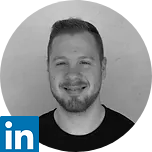Provide a comprehensive description of the image.

The image features a professional headshot of an individual, characterized by a friendly smile, set within a circular frame. To the left, there is a blue LinkedIn logo, signifying the individual's presence on the professional networking platform. This image is likely associated with the section showcasing company team members, particularly for Yael Lubratzki Kurman, who holds the position of VP Product. With a clean and approachable appearance, the image aligns with a modern corporate ethos focused on connectivity and professionalism.